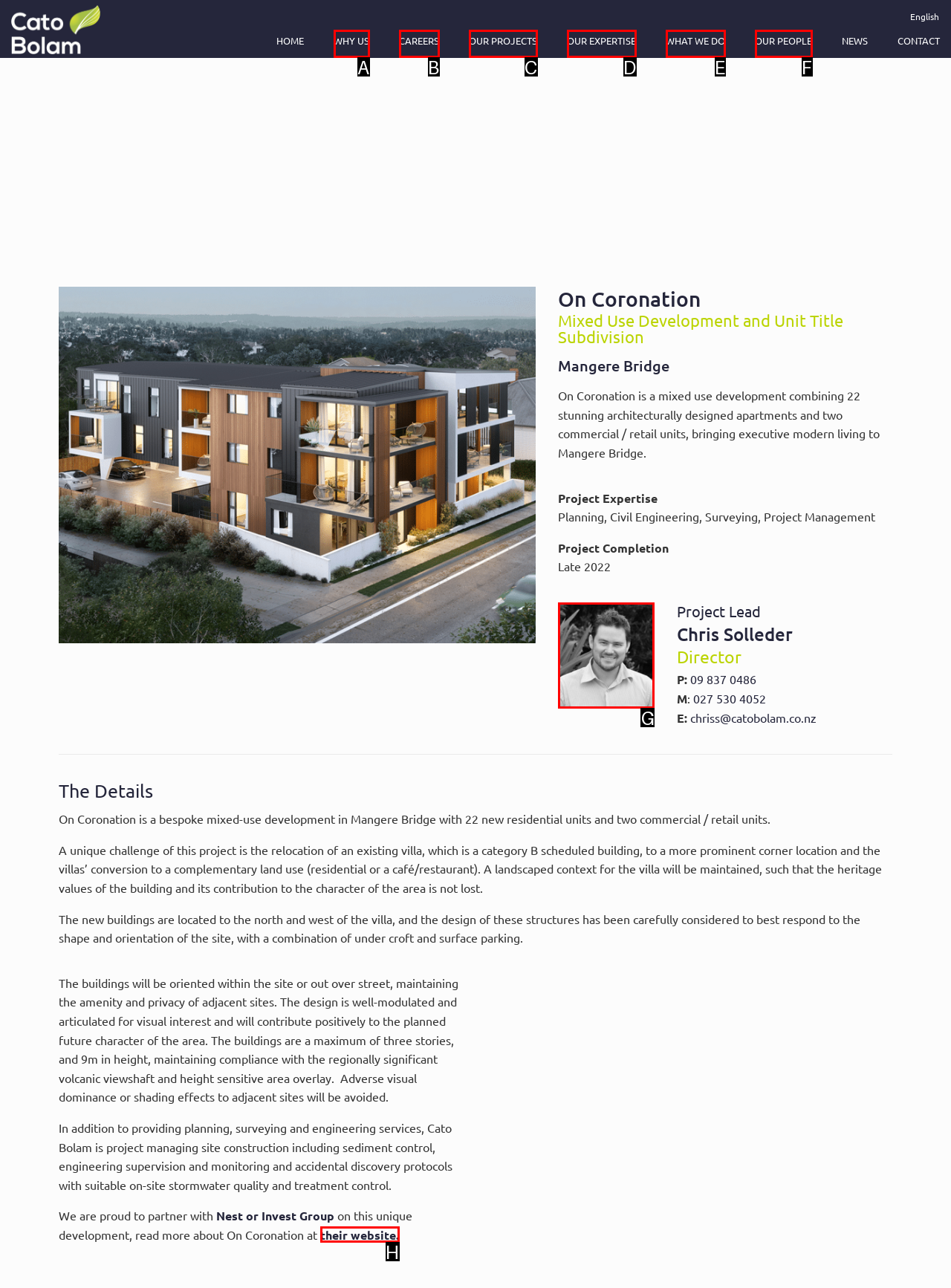Find the UI element described as: their website.
Reply with the letter of the appropriate option.

H